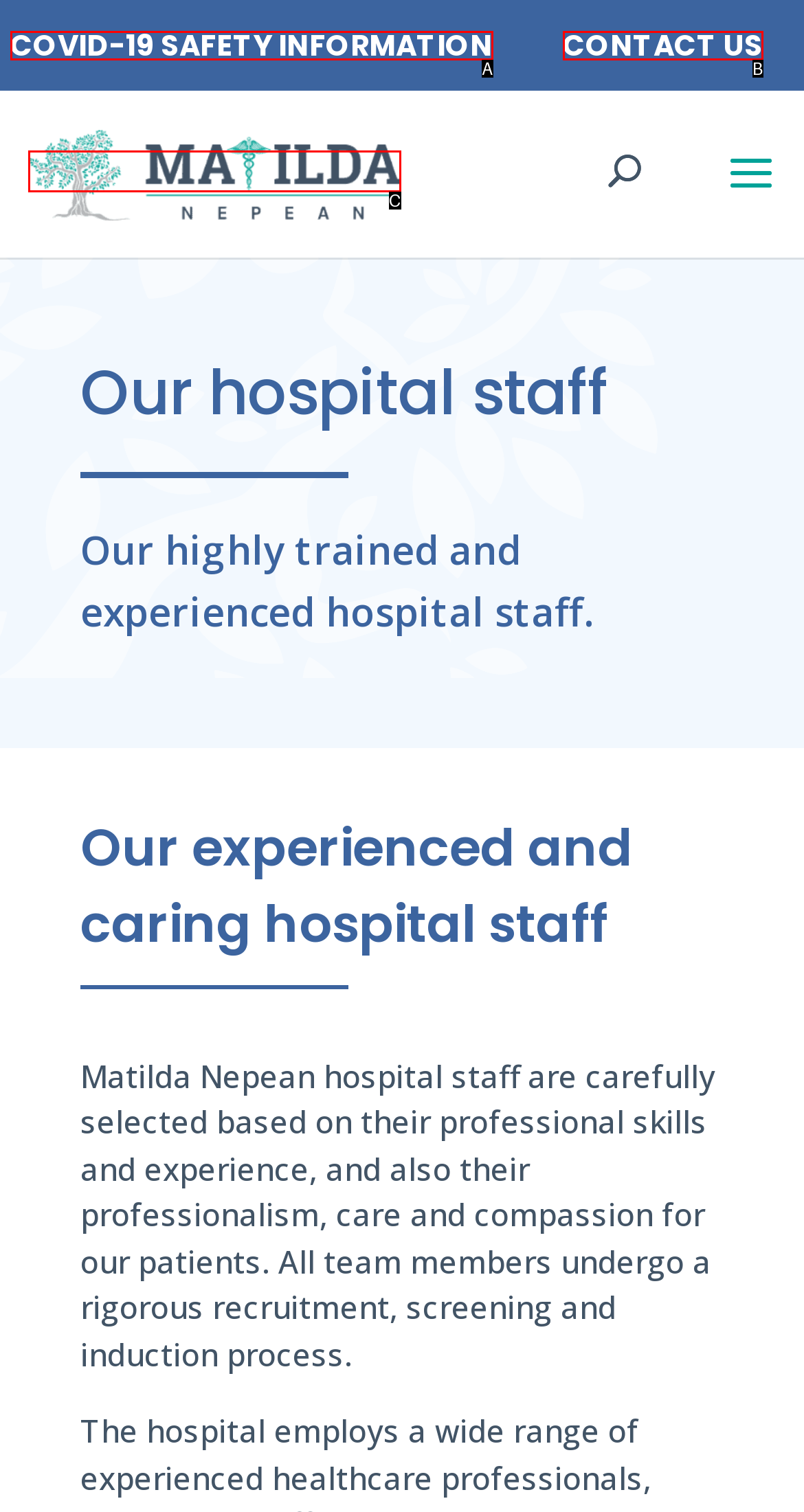Based on the given description: alt="Matilda Nepean", identify the correct option and provide the corresponding letter from the given choices directly.

C